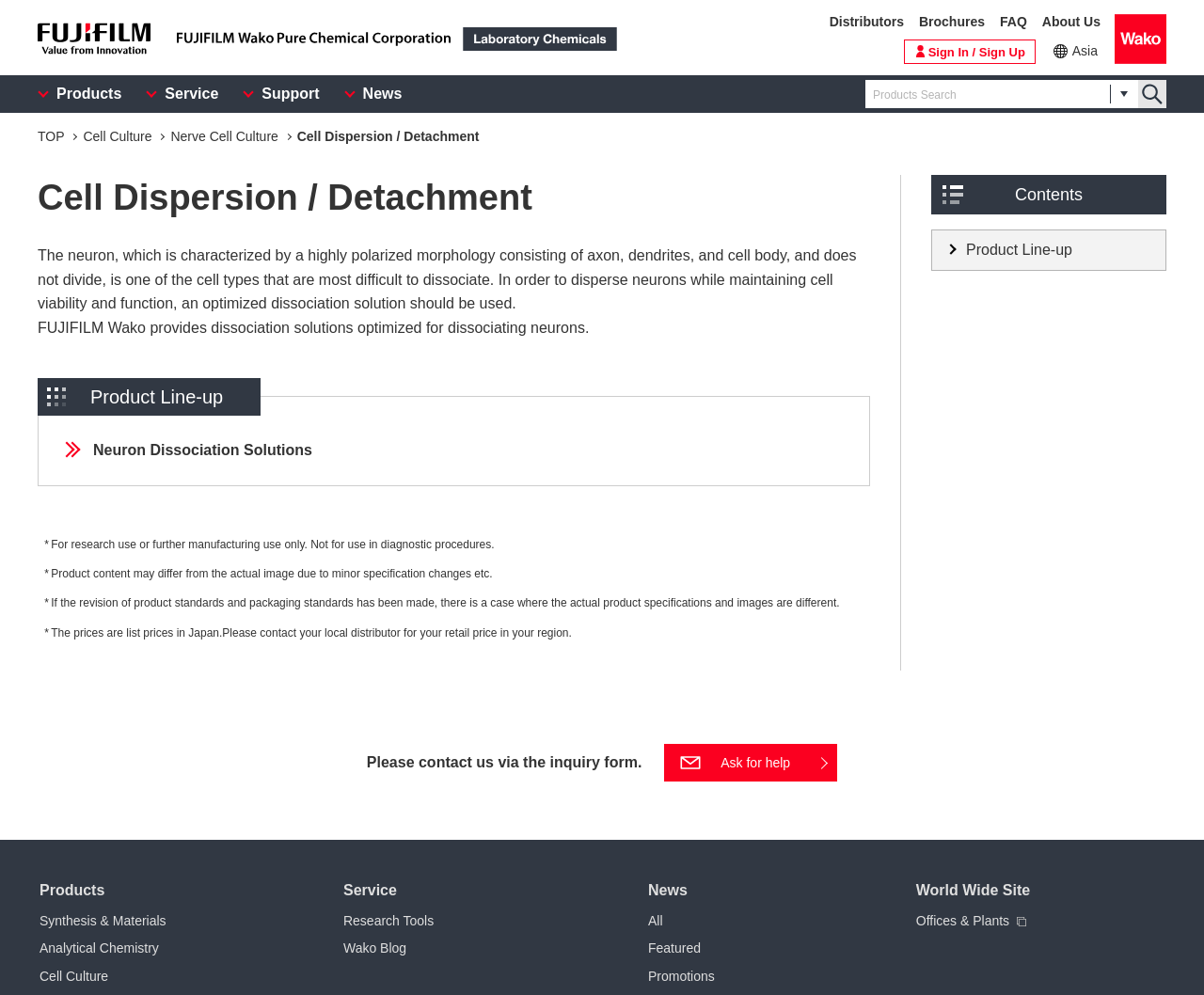How many links are there in the 'Product Line-up' section?
Look at the image and construct a detailed response to the question.

In the 'Product Line-up' section, there is only one link, which is 'Neuron Dissociation Solutions'. This link is listed under the 'Product Line-up' heading.